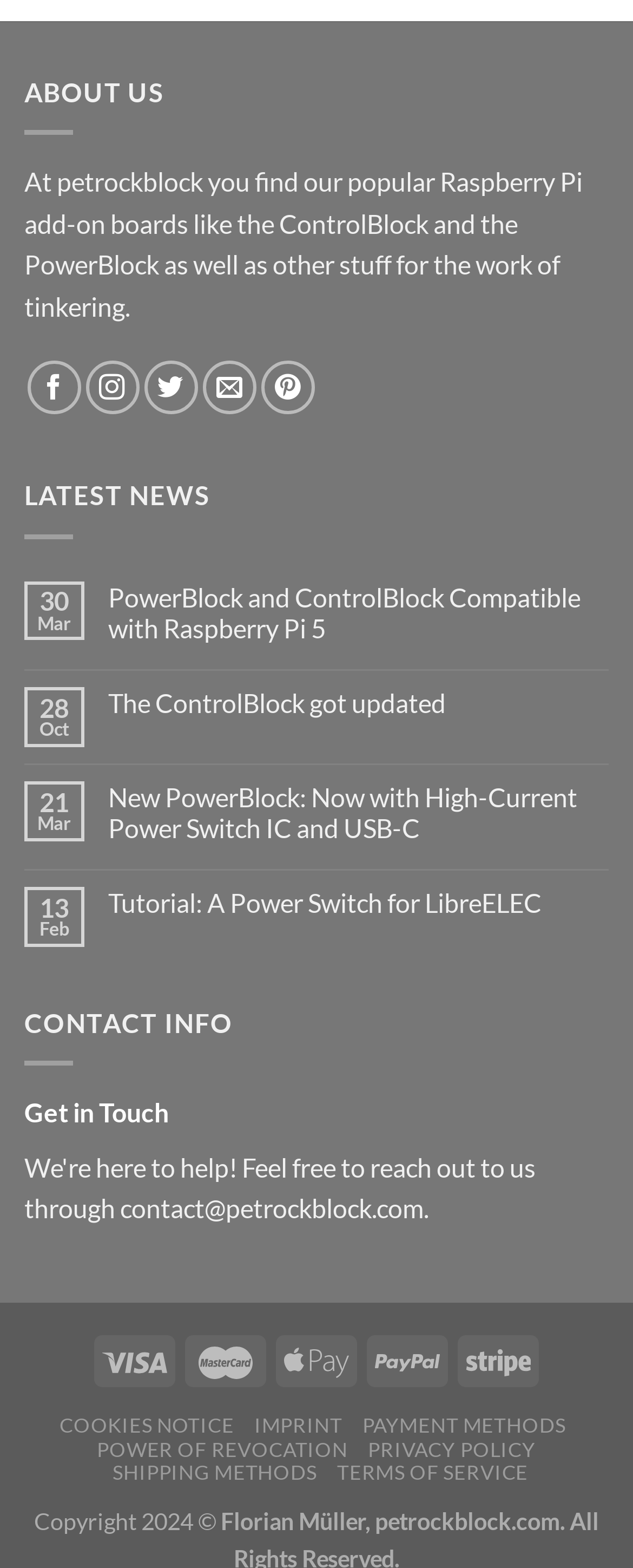Using details from the image, please answer the following question comprehensively:
What is the company name?

The company name is mentioned in the 'ABOUT US' section at the top of the webpage, and it is also part of the email address 'contact@petrockblock.com' in the 'CONTACT INFO' section.